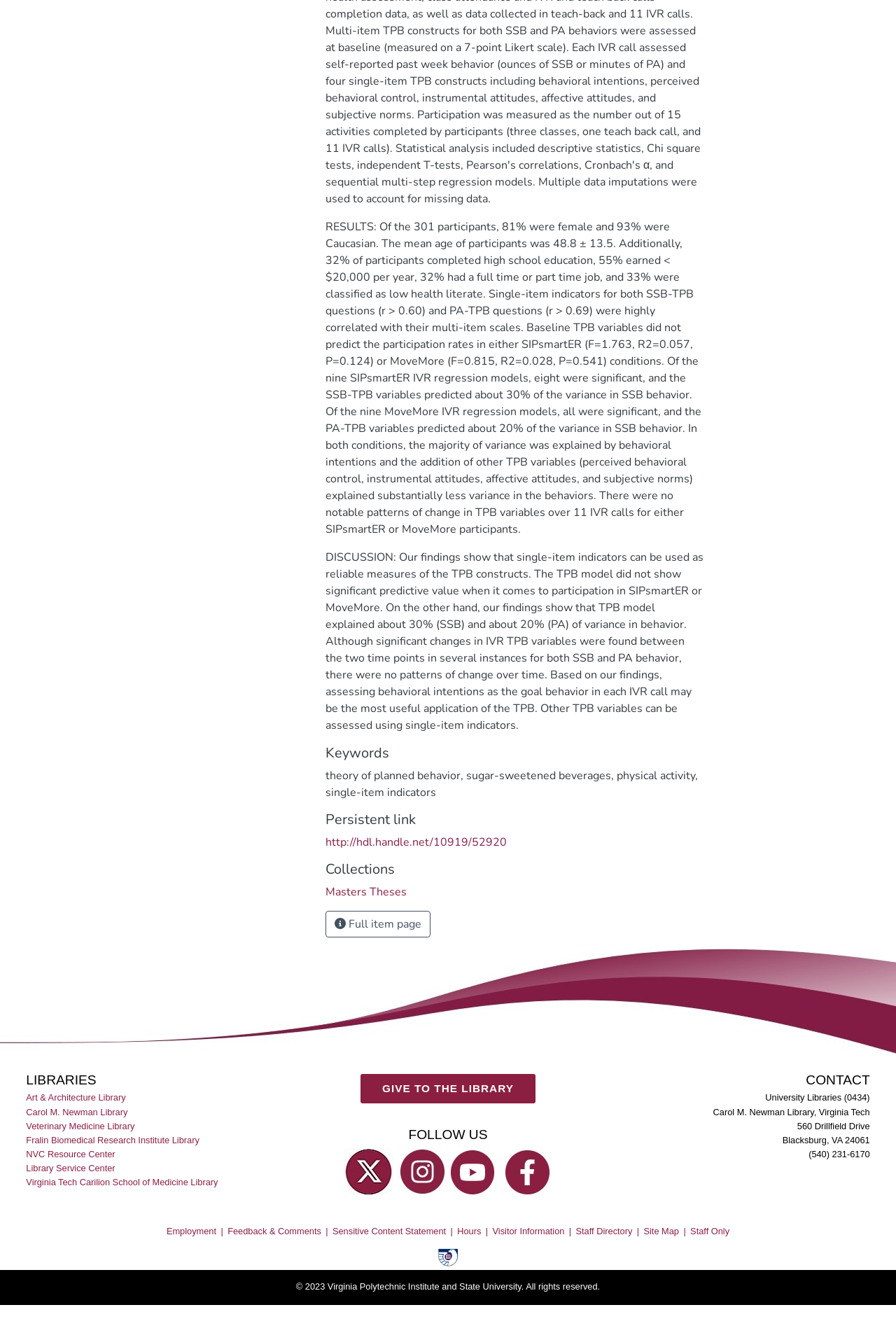Identify the bounding box coordinates of the section to be clicked to complete the task described by the following instruction: "Click the logo". The coordinates should be four float numbers between 0 and 1, formatted as [left, top, right, bottom].

None